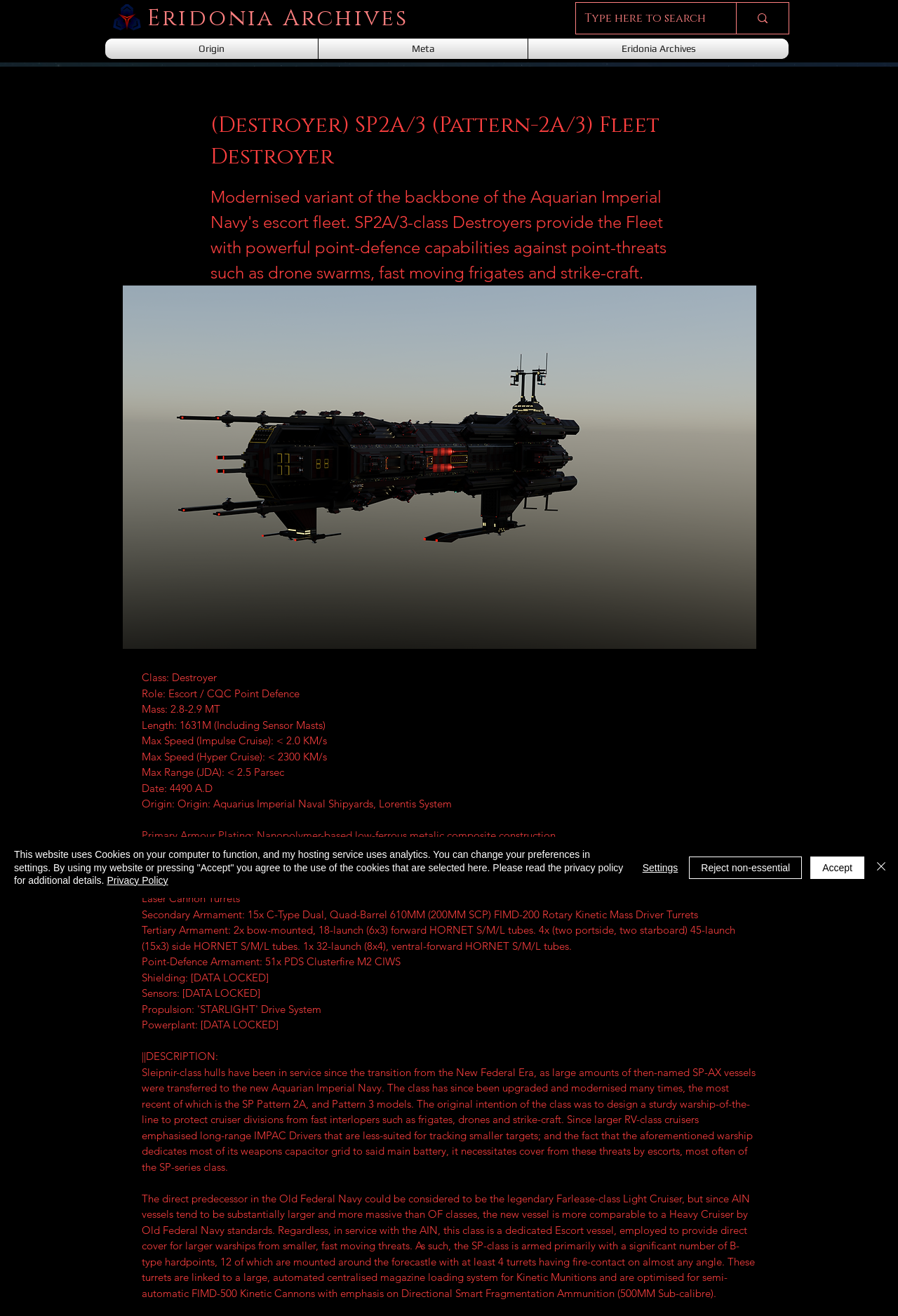Based on the provided description, "Eridonia Archives", find the bounding box of the corresponding UI element in the screenshot.

[0.592, 0.029, 0.874, 0.045]